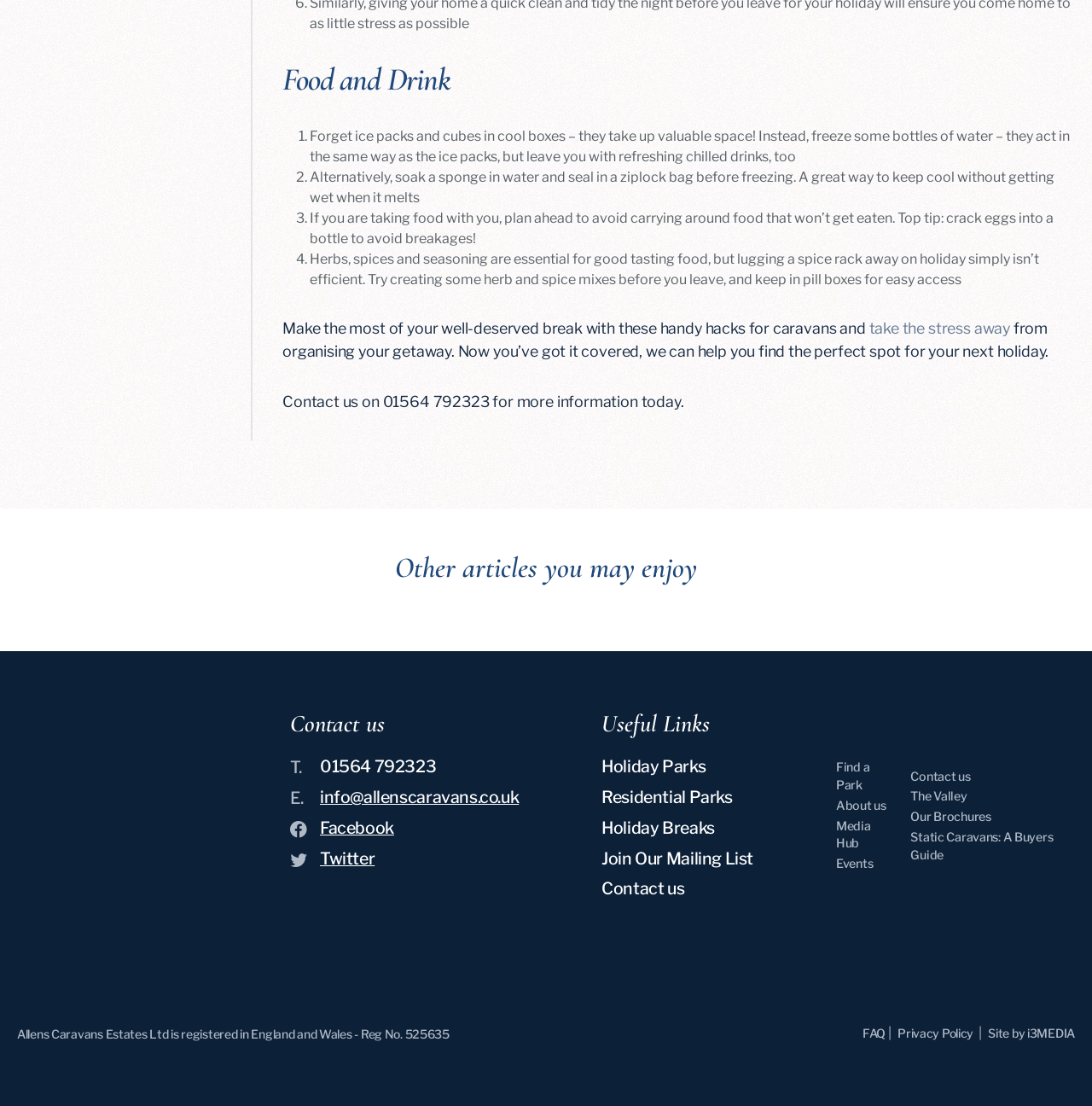Based on the description "Holiday Breaks", find the bounding box of the specified UI element.

[0.551, 0.739, 0.654, 0.757]